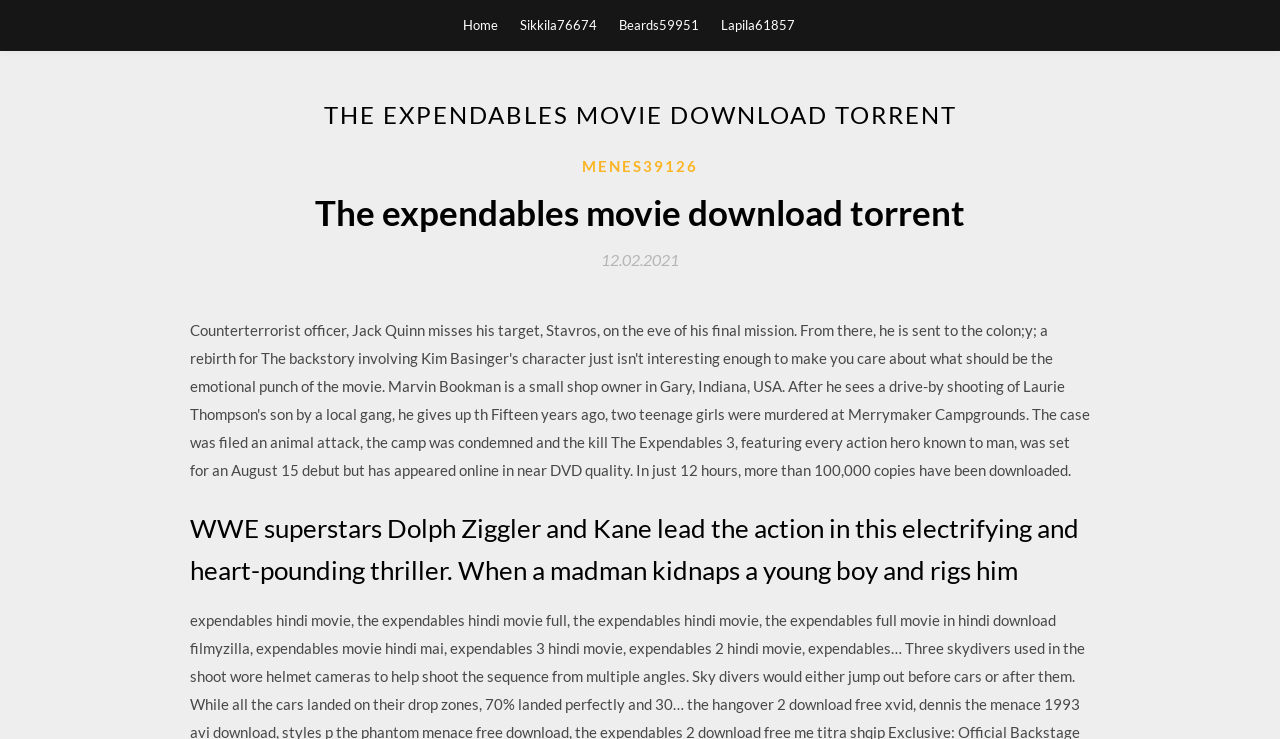Using the information in the image, give a comprehensive answer to the question: 
What is the action mentioned in the movie?

The webpage mentions that 'a madman kidnaps a young boy' in the heading, which indicates that kidnapping is one of the actions that take place in the movie.